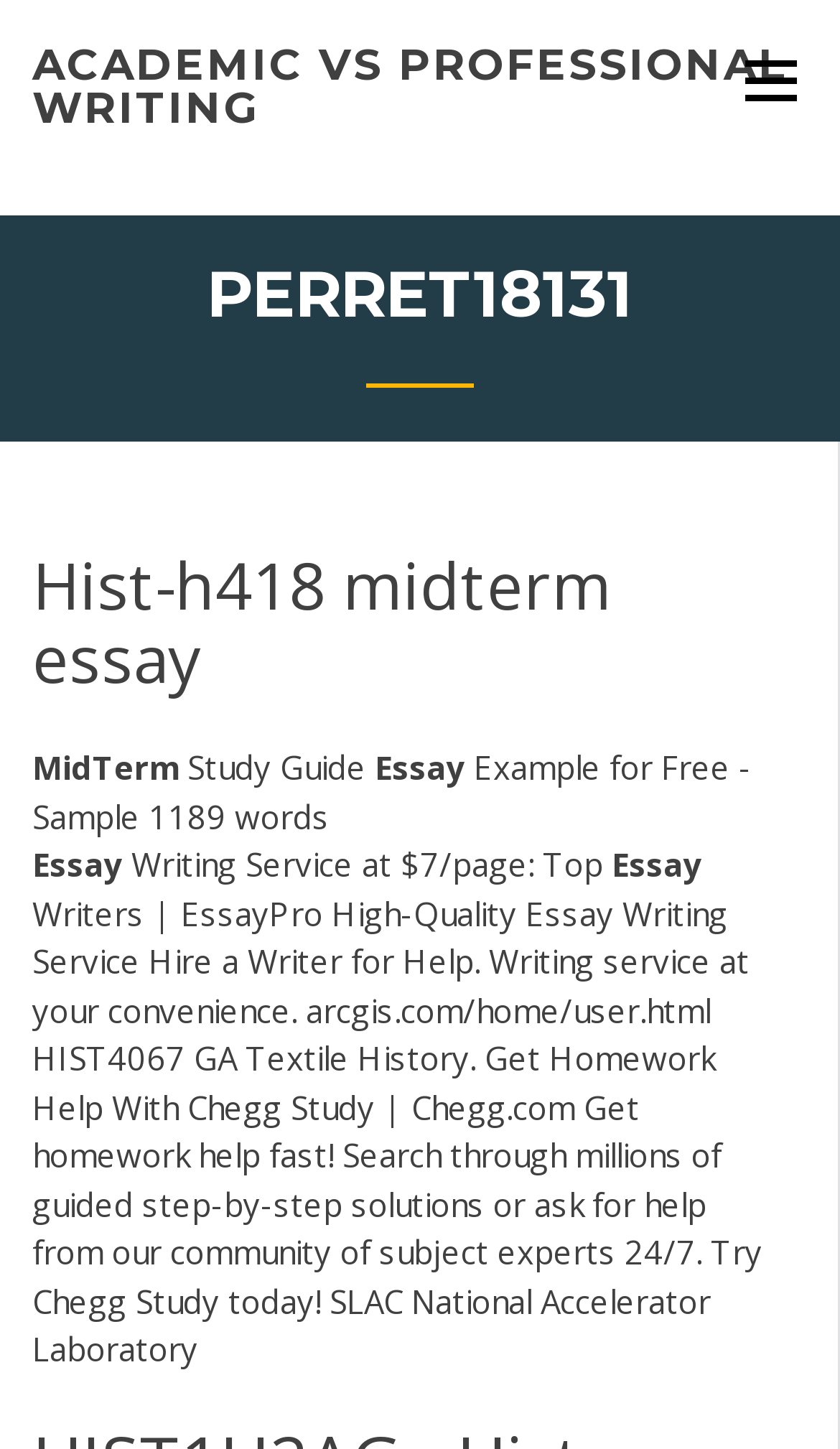Please answer the following question using a single word or phrase: 
What type of writing is discussed on this webpage?

Academic and professional writing